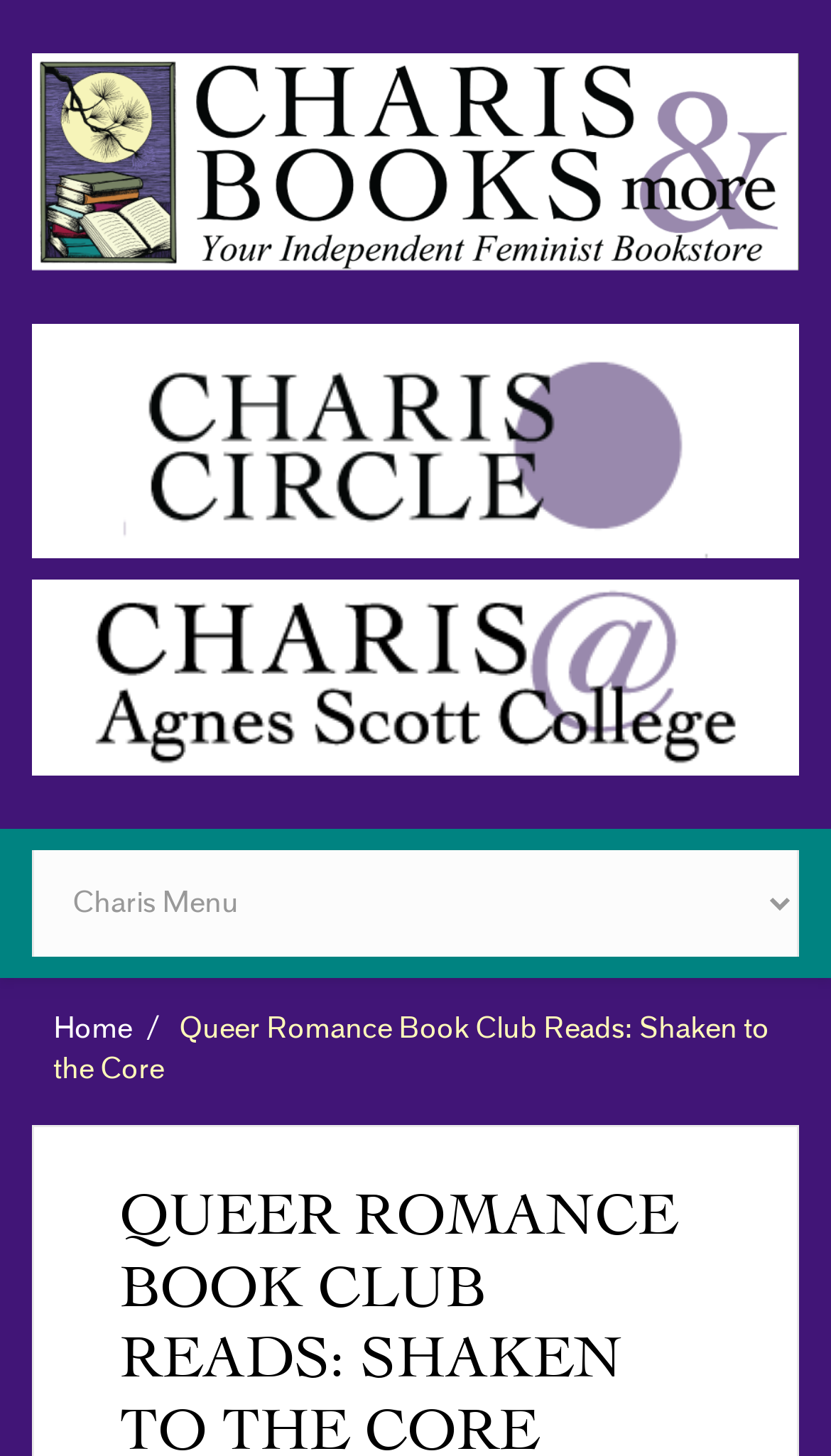Answer succinctly with a single word or phrase:
What is the purpose of the 'Skip to main content' link?

To skip to main content